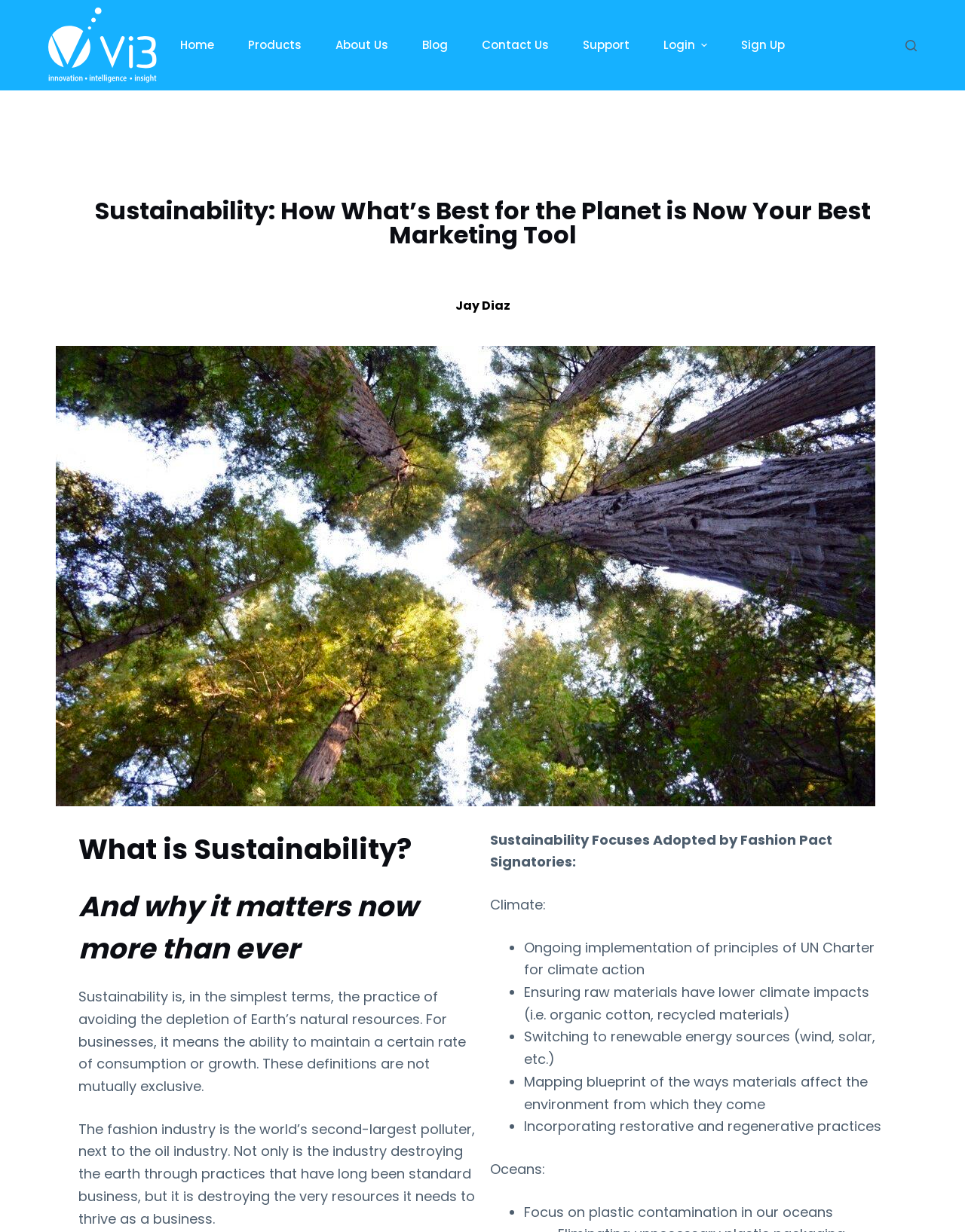Explain the features and main sections of the webpage comprehensively.

The webpage is about sustainability, specifically in the context of business and marketing. At the top, there is a navigation menu with 8 items: Home, Products, About Us, Blog, Contact Us, Support, Login, and Sign Up. To the left of the navigation menu, there is a link to "Vi3 Global" with an accompanying image. 

Below the navigation menu, there is a prominent heading that reads "Sustainability: How What’s Best for the Planet is Now Your Best Marketing Tool". 

On the left side of the page, there is an image of a person, Jay Diaz, with a heading above it bearing his name. Below the image, there is a figure that takes up most of the page's width. 

The main content of the page starts with a heading "What is Sustainability?" followed by a subheading "And why it matters now more than ever". The text explains that sustainability is the practice of avoiding the depletion of Earth’s natural resources and that it is crucial for businesses to maintain a certain rate of consumption or growth. 

The page then highlights the fashion industry's significant environmental impact, being the world’s second-largest polluter. 

Further down, there is a section titled "Sustainability Focuses Adopted by Fashion Pact Signatories", which lists several focuses, including climate, oceans, and biodiversity. Under each focus, there are bullet points detailing specific actions, such as implementing principles of UN Charter for climate action, ensuring raw materials have lower climate impacts, and incorporating restorative and regenerative practices.